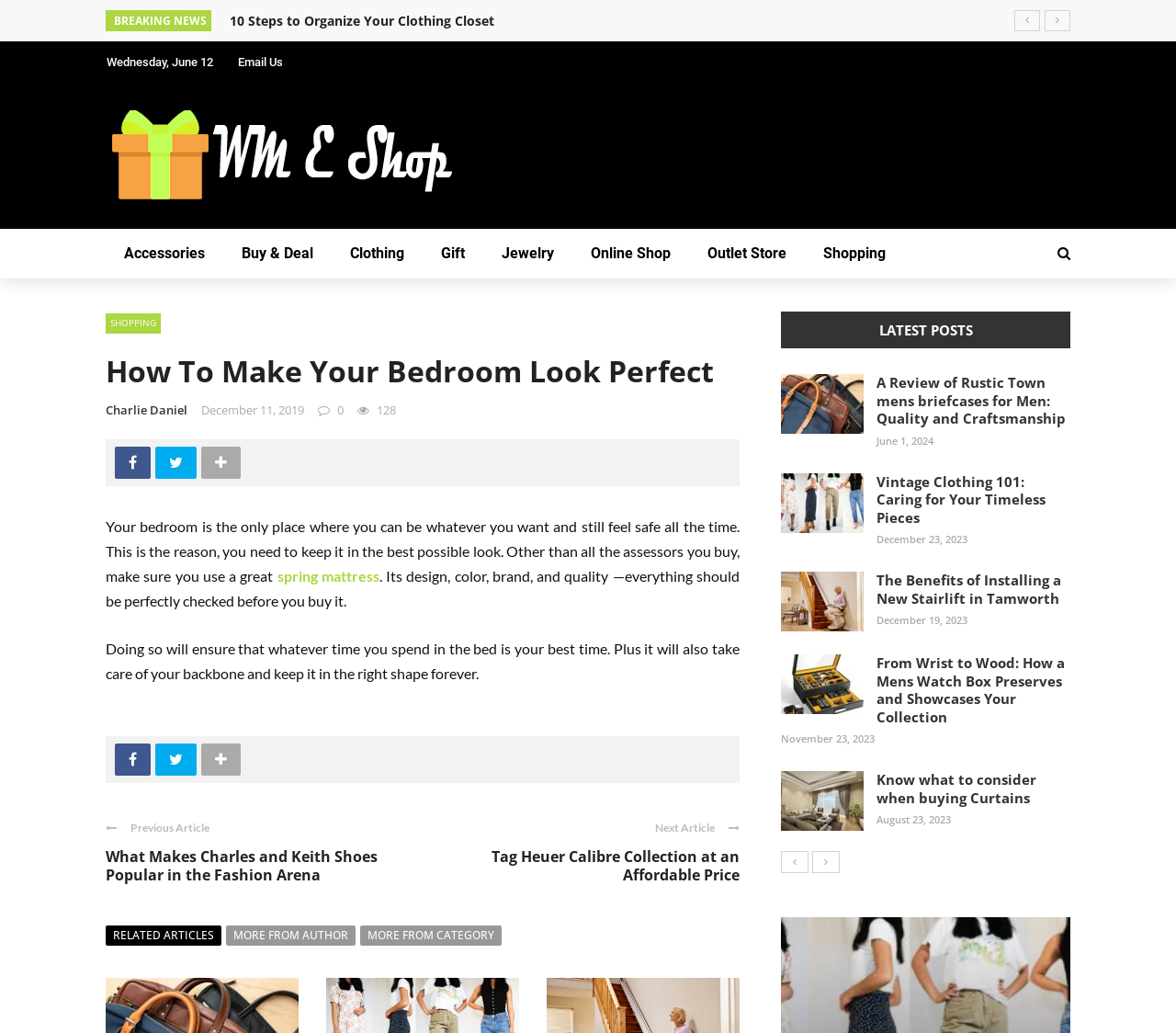Locate the bounding box coordinates of the clickable region necessary to complete the following instruction: "Visit 'Accessories'". Provide the coordinates in the format of four float numbers between 0 and 1, i.e., [left, top, right, bottom].

[0.09, 0.222, 0.19, 0.27]